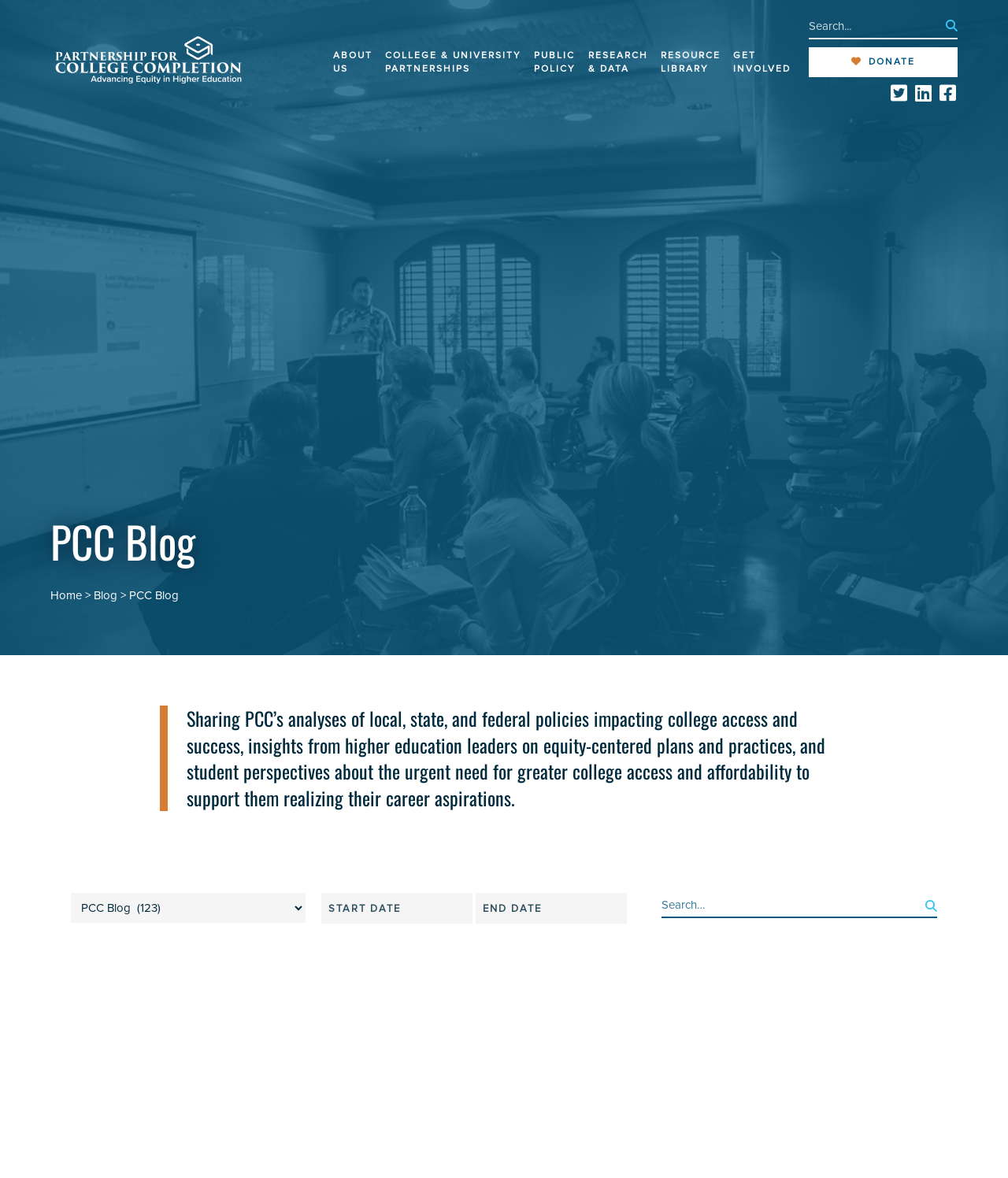What is the date of the blog post? Analyze the screenshot and reply with just one word or a short phrase.

June 7, 2023